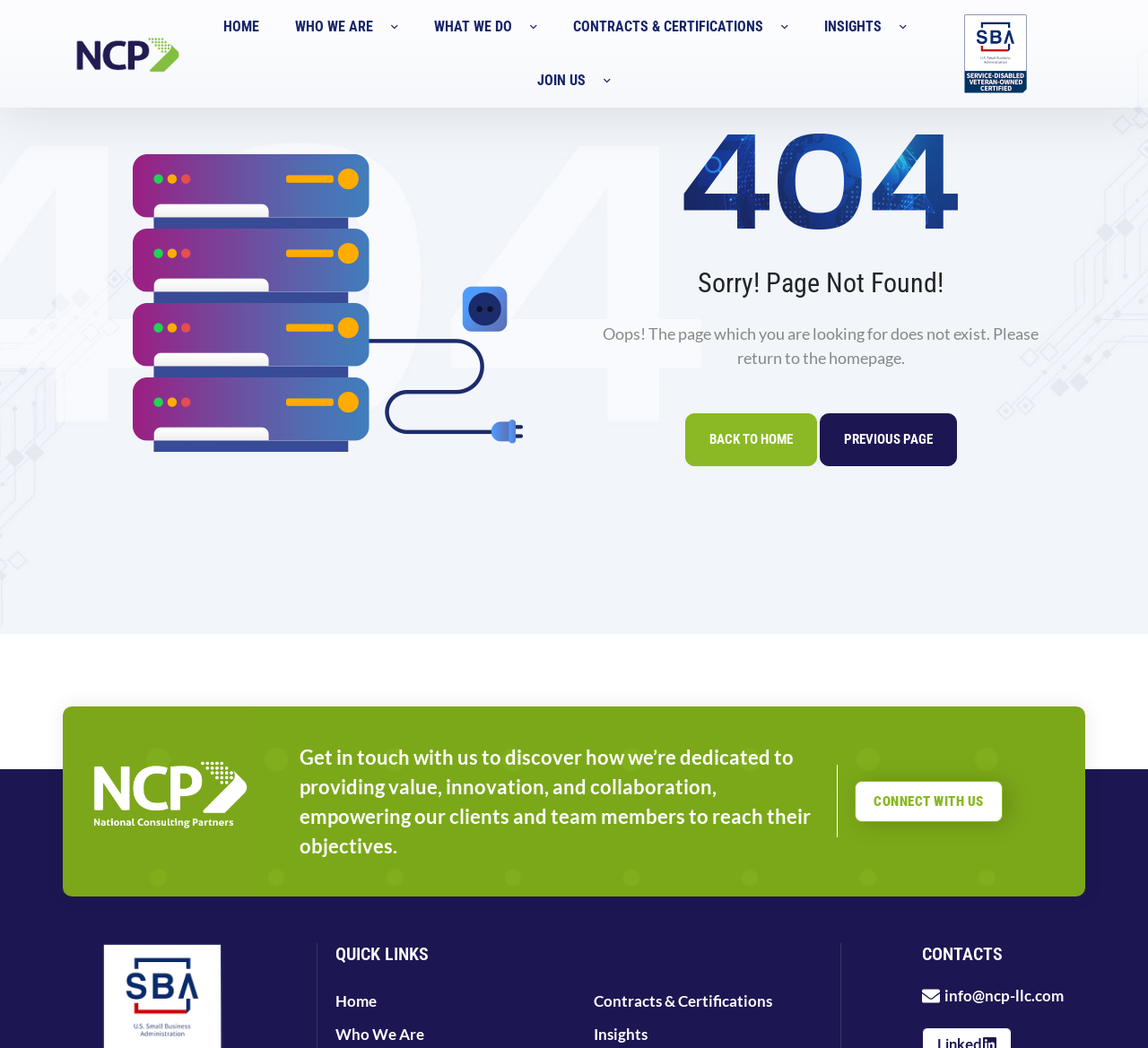Please provide a detailed answer to the question below based on the screenshot: 
What is the name of the company?

The name of the company can be found in the top-left corner of the webpage, where the logo is located. It is also mentioned in the link 'National Consulting Partners'.